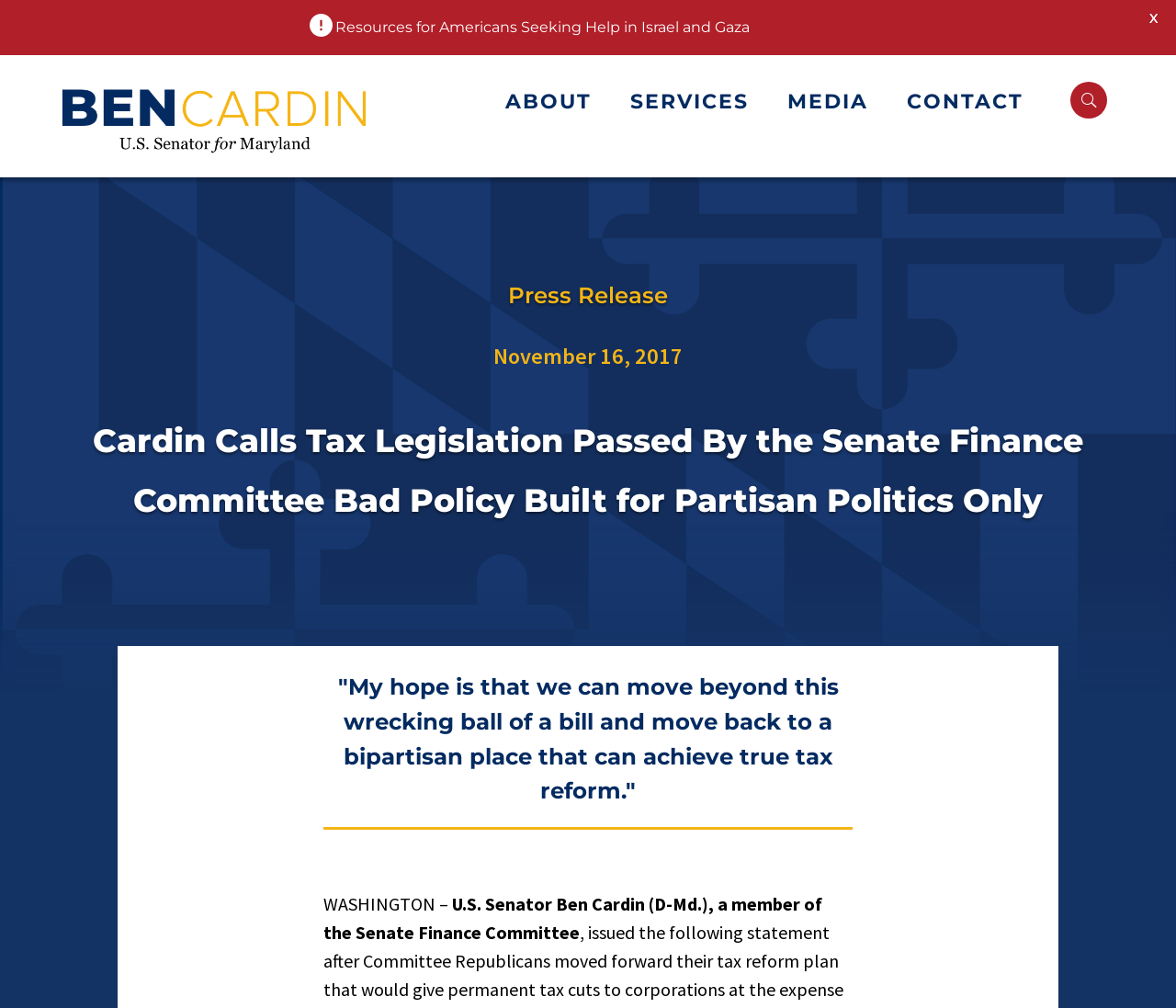Based on the image, please respond to the question with as much detail as possible:
How many links are in the top navigation bar?

I counted the number of link elements in the top navigation bar by looking at the elements with IDs 566, 568, 570, and 572, which are located at [0.43, 0.088, 0.519, 0.12], [0.536, 0.088, 0.652, 0.12], [0.67, 0.088, 0.754, 0.12], and [0.771, 0.088, 0.886, 0.12] respectively. These elements have the text content 'ABOUT', 'SERVICES', 'MEDIA', and 'CONTACT' respectively.